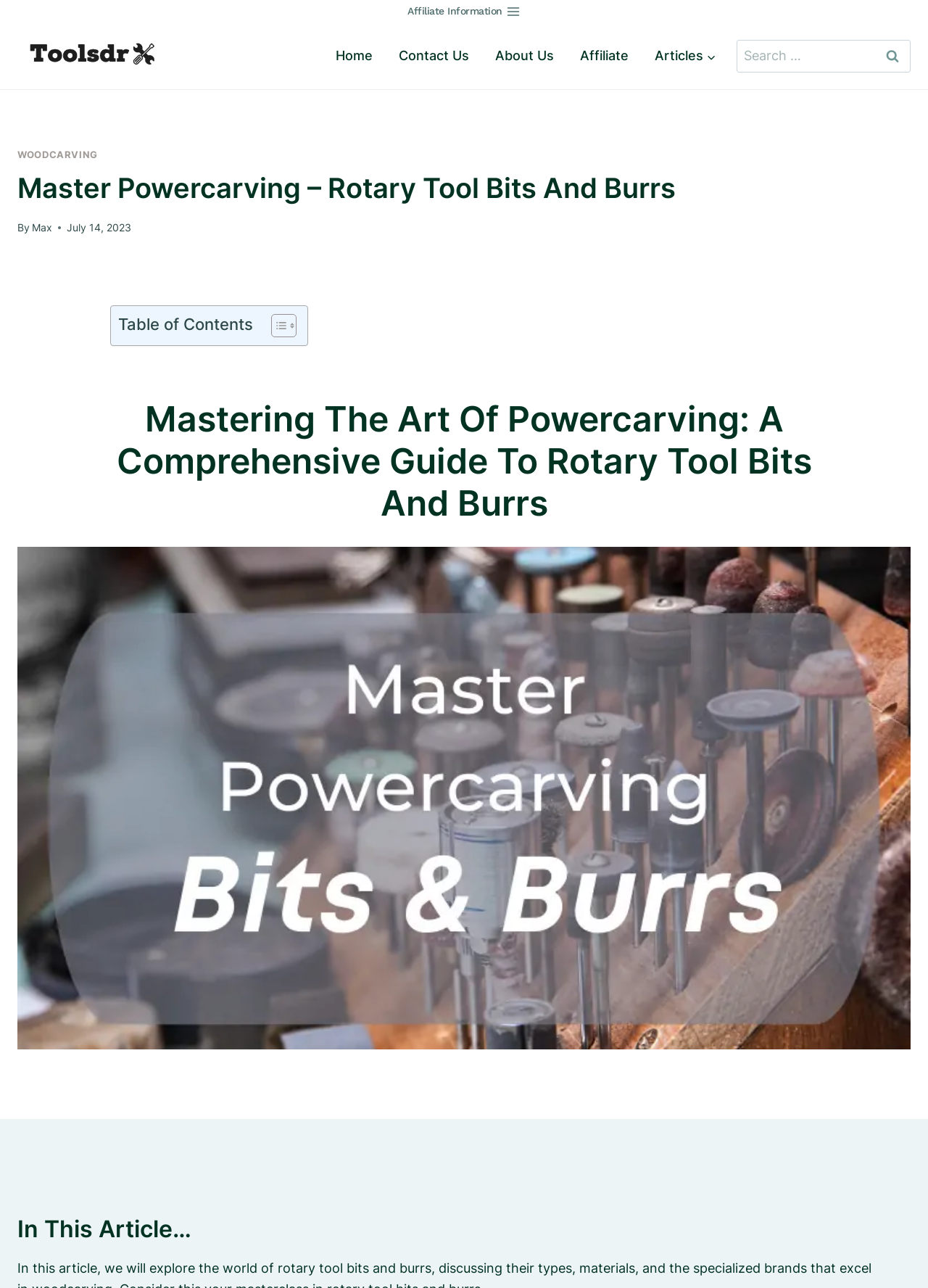Can you show the bounding box coordinates of the region to click on to complete the task described in the instruction: "Toggle the table of contents"?

[0.28, 0.243, 0.316, 0.263]